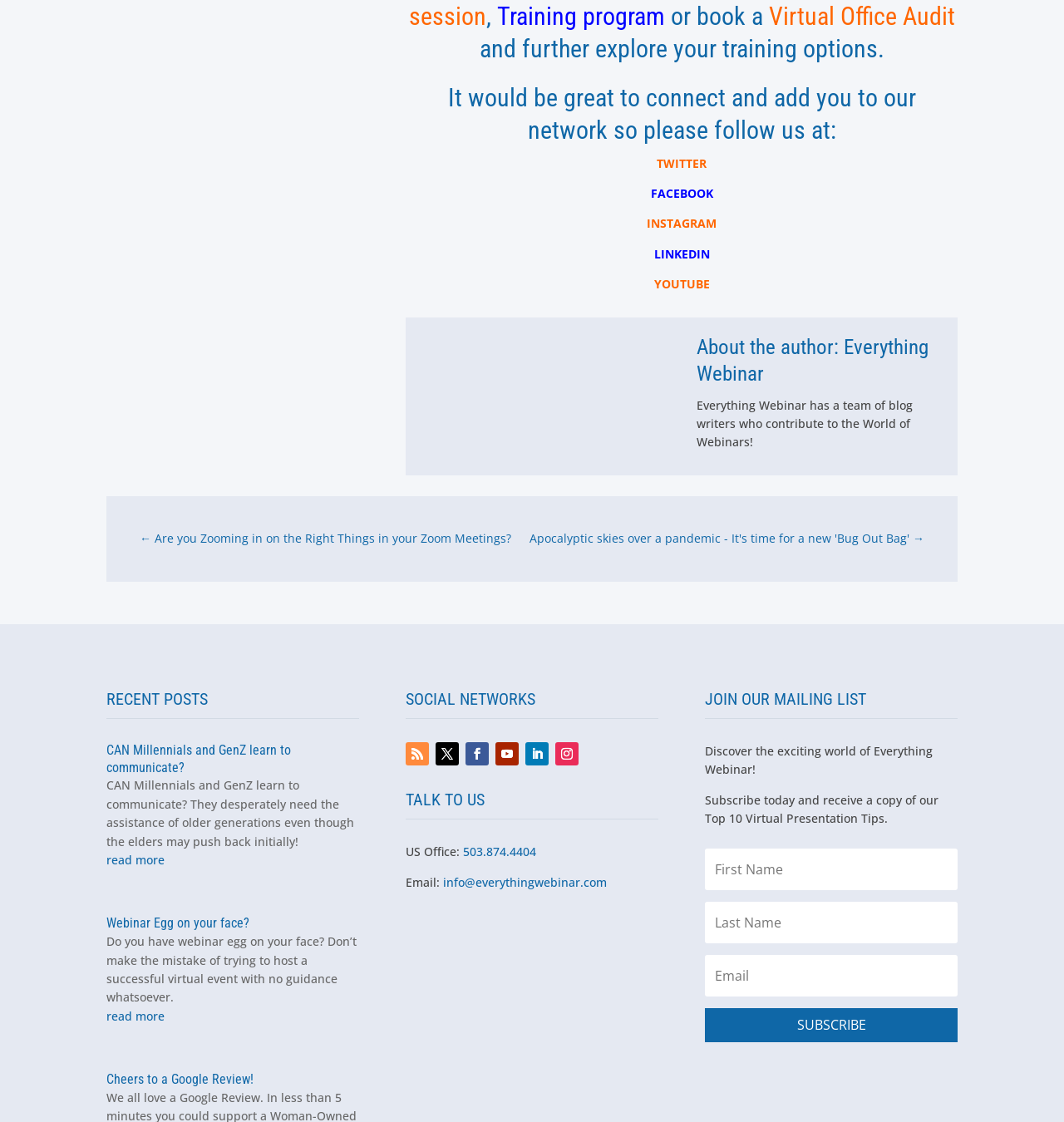Please specify the bounding box coordinates of the element that should be clicked to execute the given instruction: 'Contact Everything Webinar via phone'. Ensure the coordinates are four float numbers between 0 and 1, expressed as [left, top, right, bottom].

[0.435, 0.752, 0.504, 0.766]